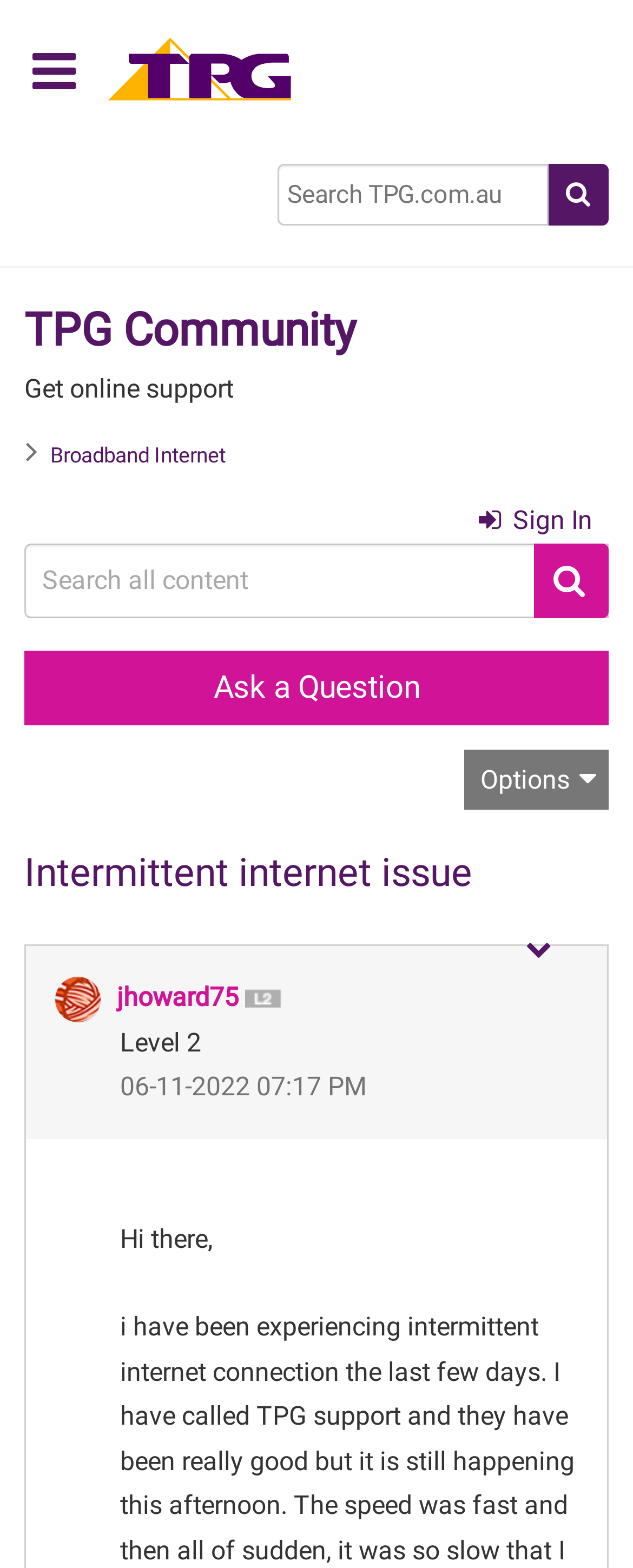Can you specify the bounding box coordinates for the region that should be clicked to fulfill this instruction: "Search for something".

[0.438, 0.105, 0.867, 0.144]